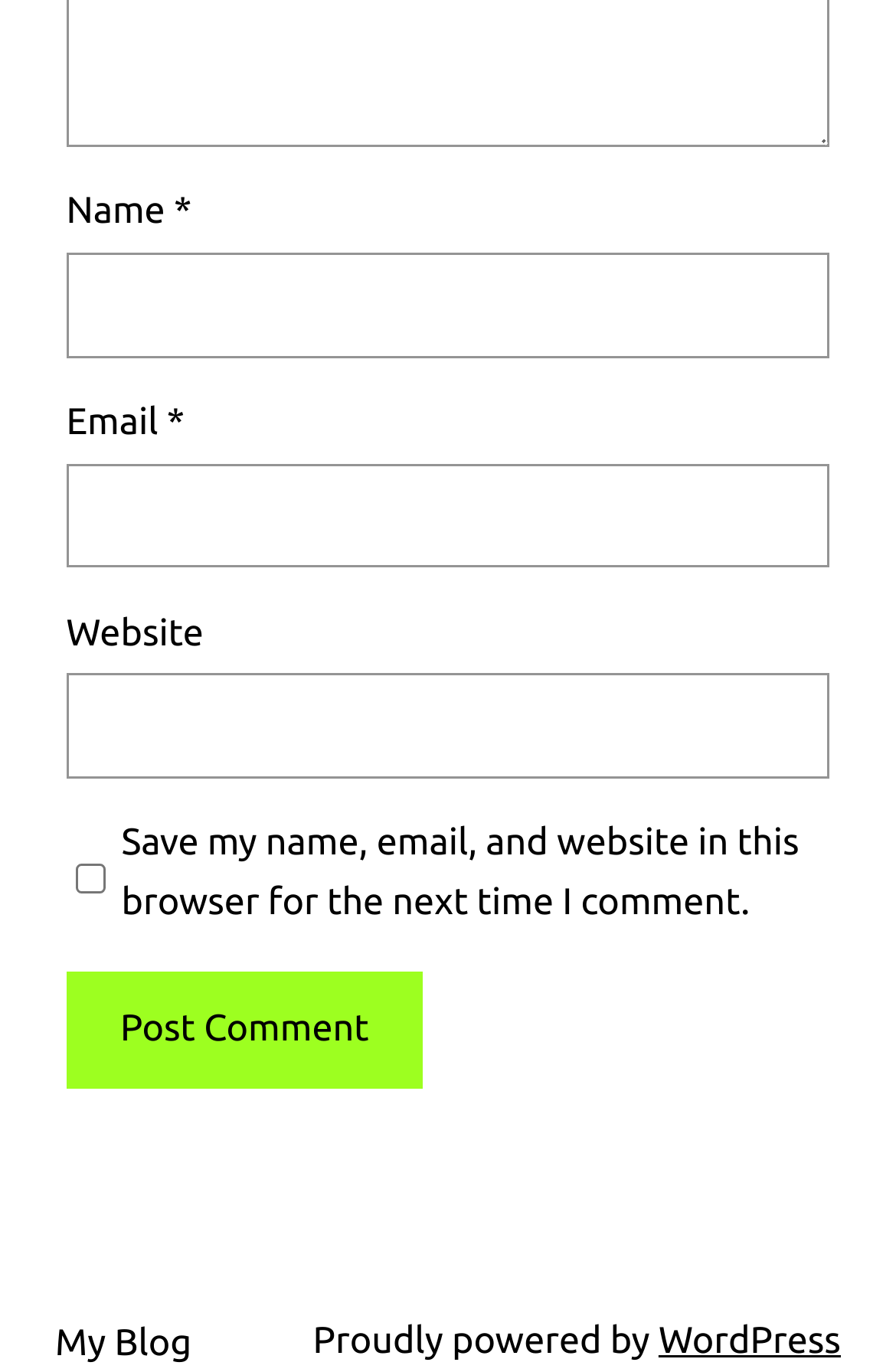Using details from the image, please answer the following question comprehensively:
What is the purpose of the checkbox?

The checkbox is used to save the user's name, email, and website in the browser for the next time they comment, as indicated by the text of the checkbox element.